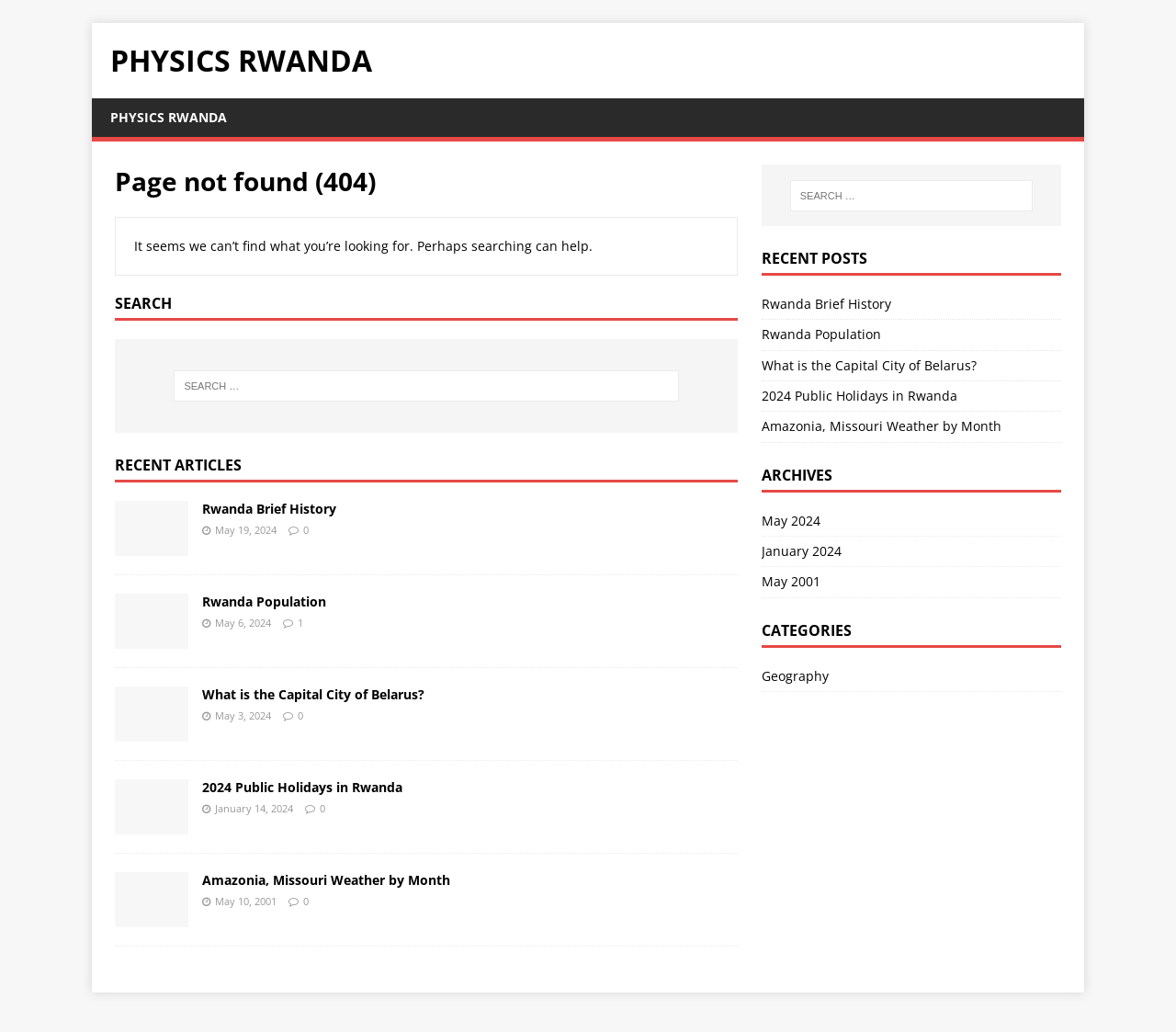What is the main purpose of the search bar?
Answer the question with as much detail as you can, using the image as a reference.

The search bar is located at the top of the webpage, and it has a placeholder text 'Search for:'. This suggests that the main purpose of the search bar is to allow users to search for specific articles or content within the website.